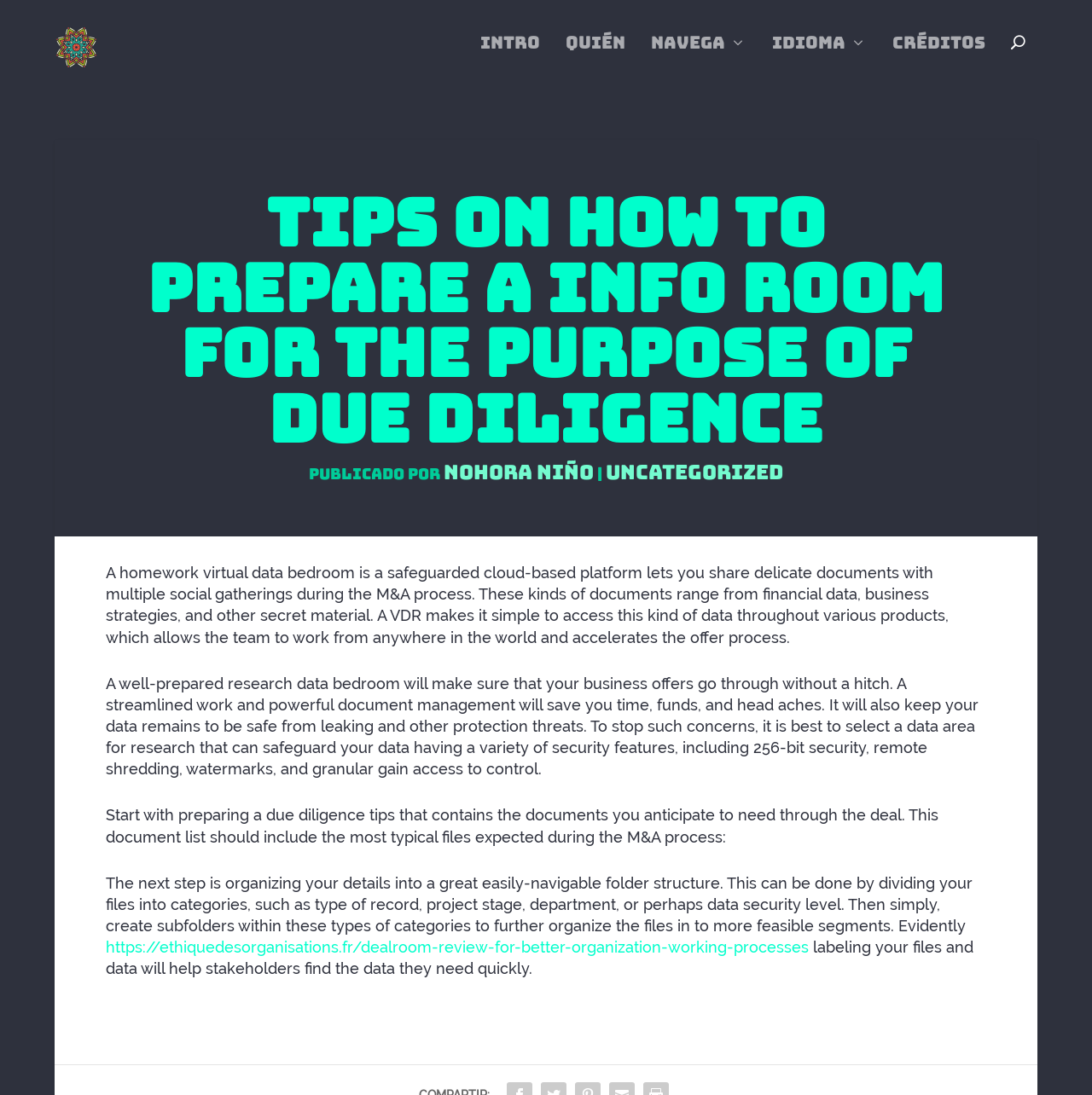Locate the bounding box coordinates of the element that should be clicked to execute the following instruction: "Read the article by Nohora Niño".

[0.406, 0.411, 0.544, 0.429]